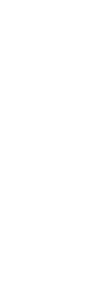Use a single word or phrase to answer the question: What is required to utilize the application's functionalities?

Internet connection